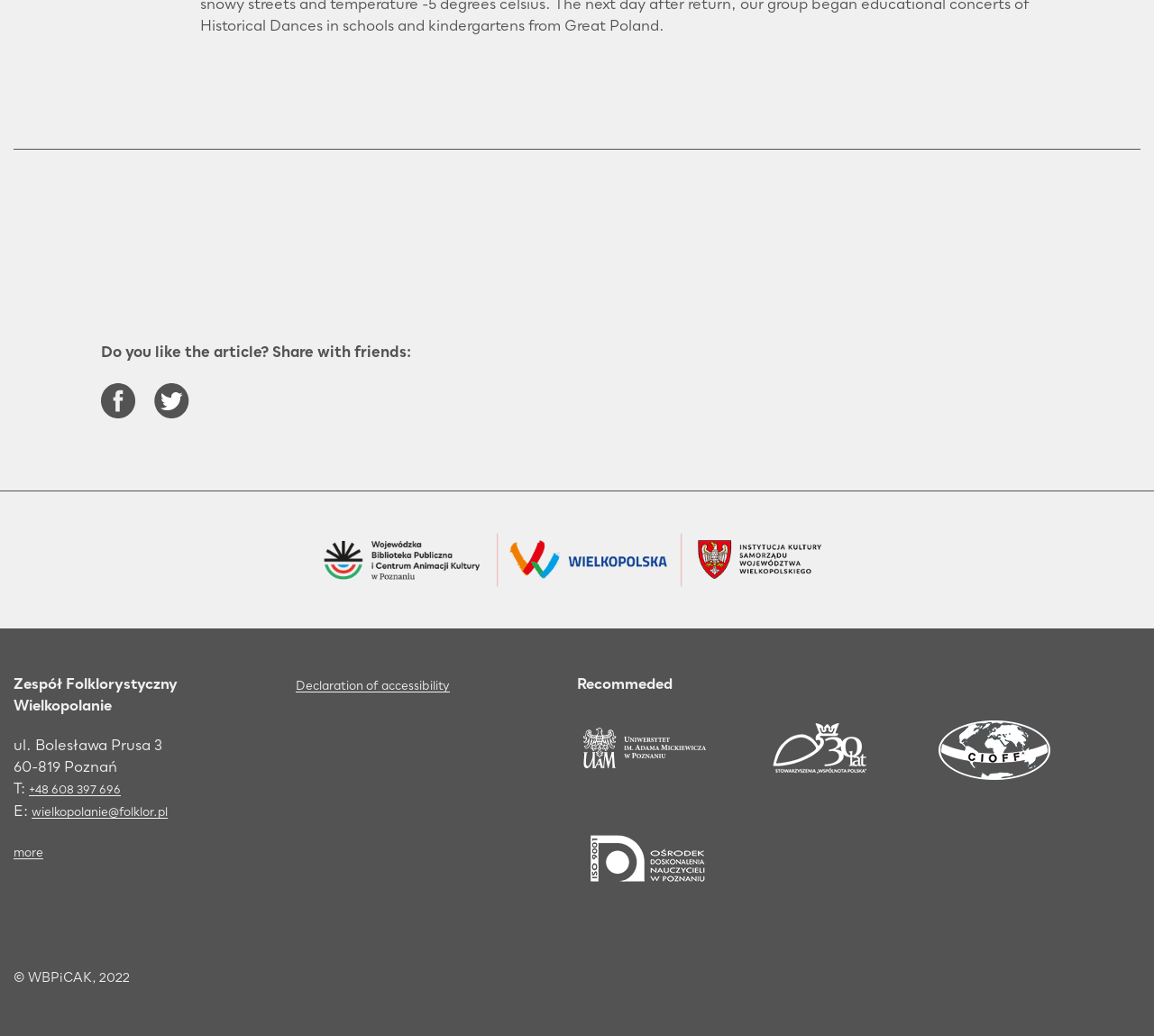Please answer the following question using a single word or phrase: 
What is the address of the team?

ul. Bolesława Prusa 3, 60-819 Poznań